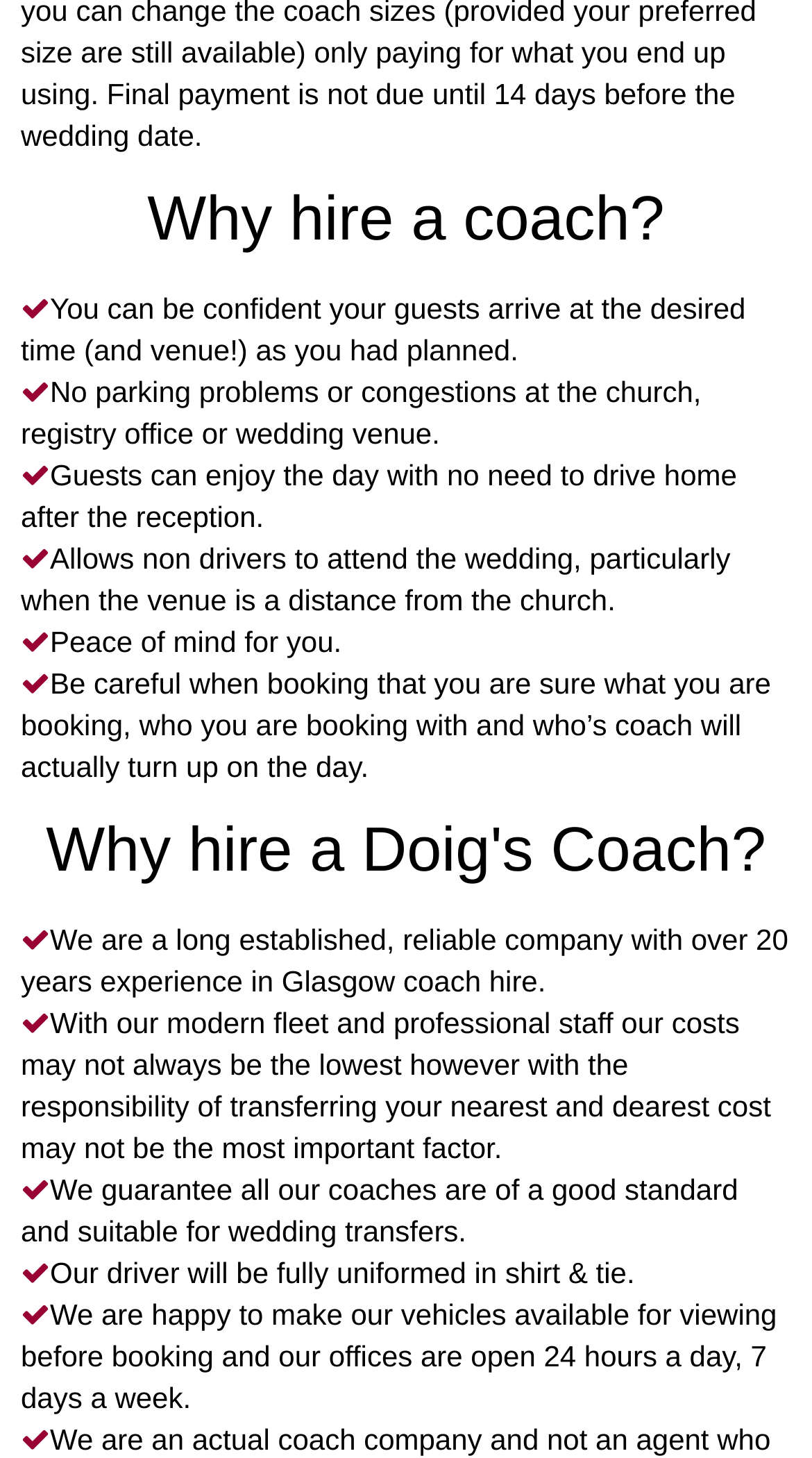Identify the bounding box coordinates for the element that needs to be clicked to fulfill this instruction: "view the company's vehicle standards". Provide the coordinates in the format of four float numbers between 0 and 1: [left, top, right, bottom].

[0.026, 0.804, 0.909, 0.855]